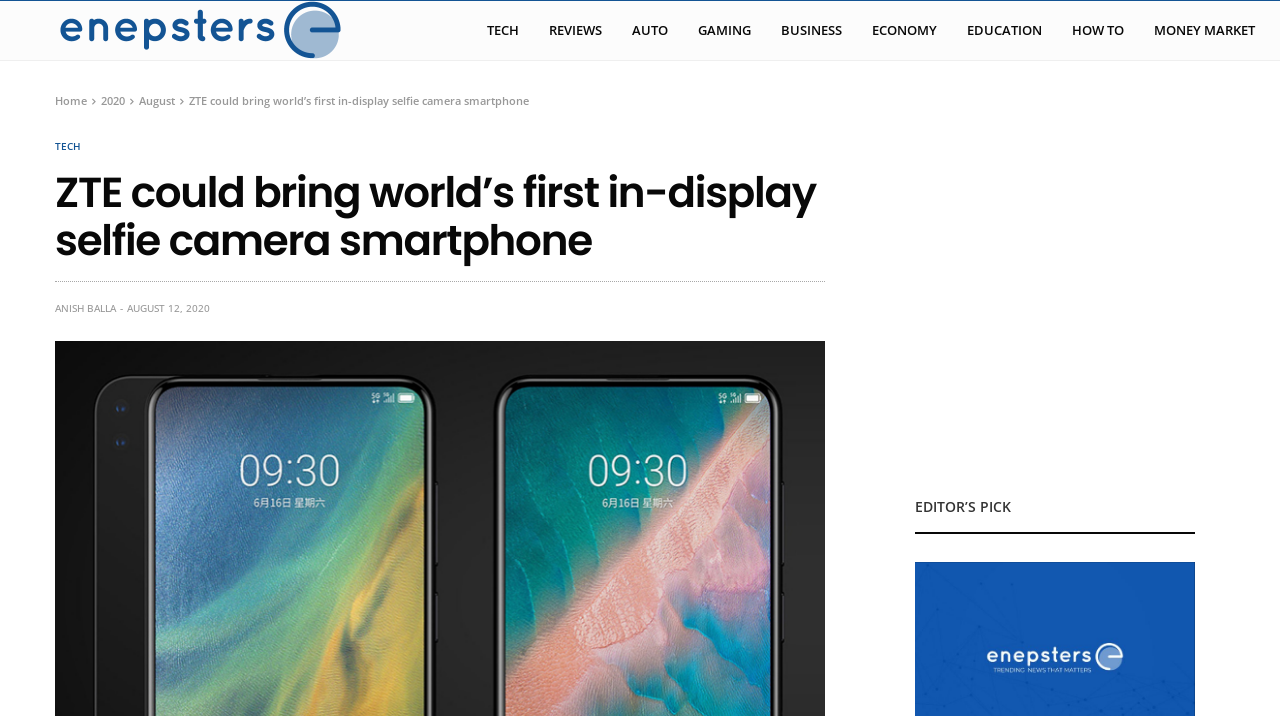What is the primary heading on this webpage?

ZTE could bring world’s first in-display selfie camera smartphone